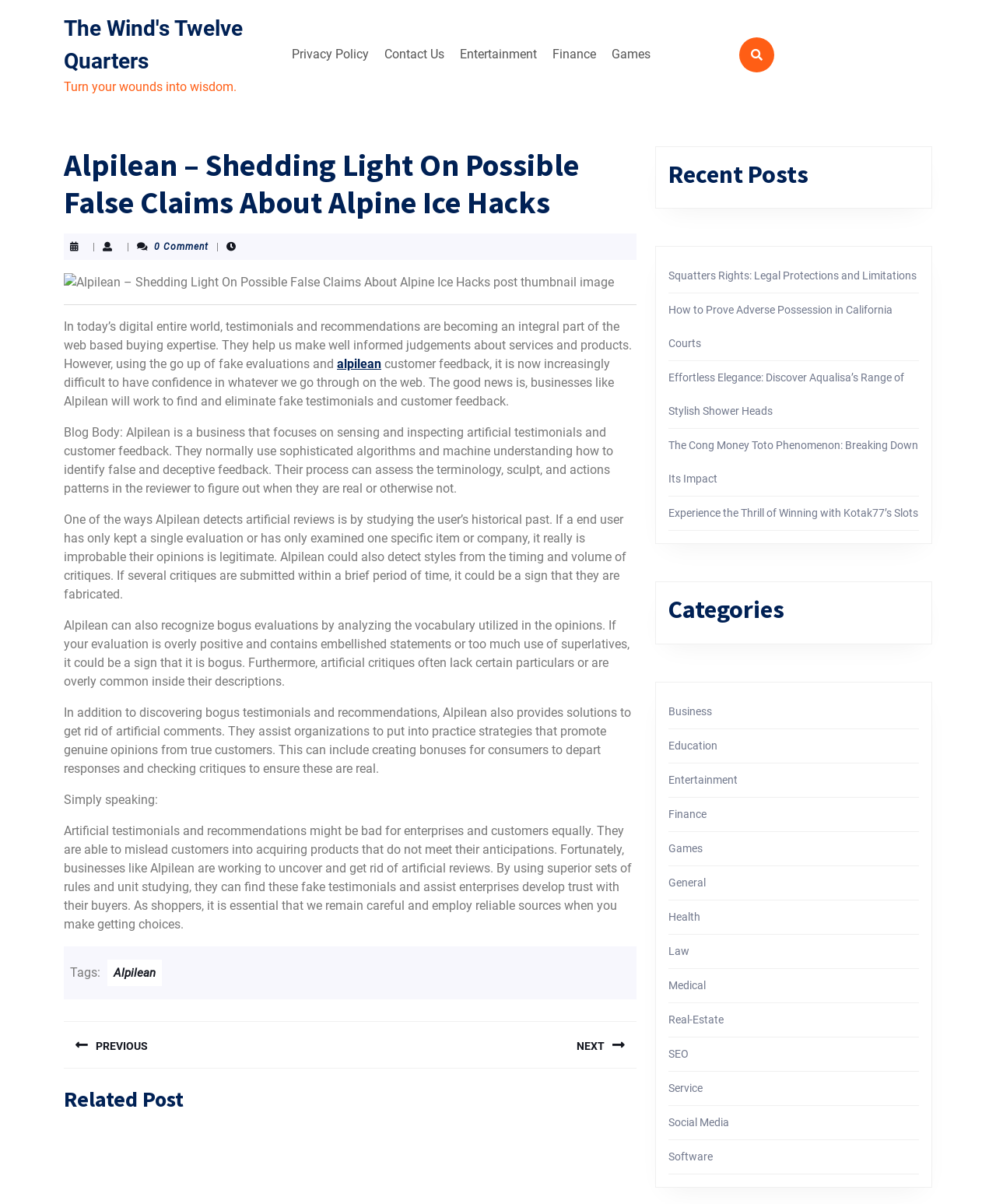Predict the bounding box of the UI element based on this description: "Games".

[0.608, 0.032, 0.659, 0.058]